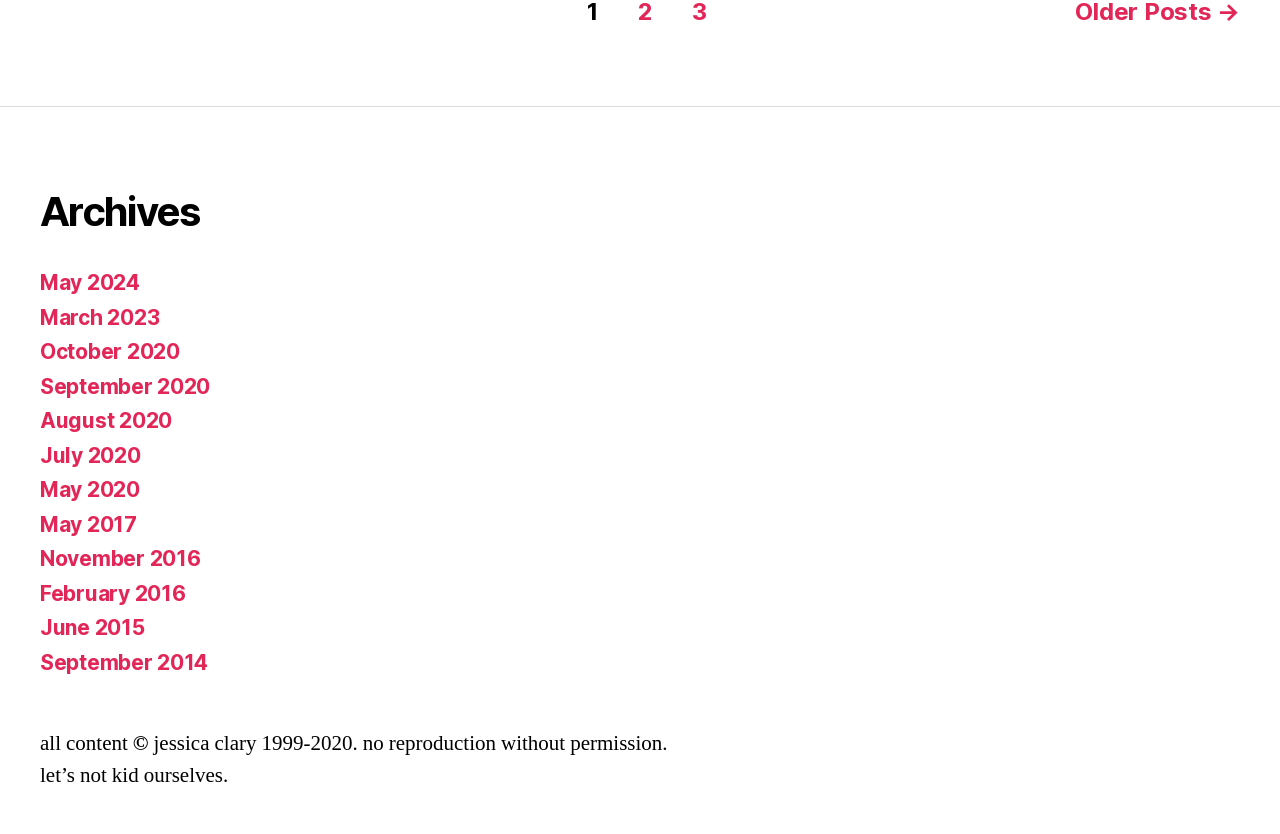How many archive links are there?
Answer the question in a detailed and comprehensive manner.

There are 9 archive links listed under the 'Archives' section, each representing a different month and year, ranging from May 2024 to June 2015.